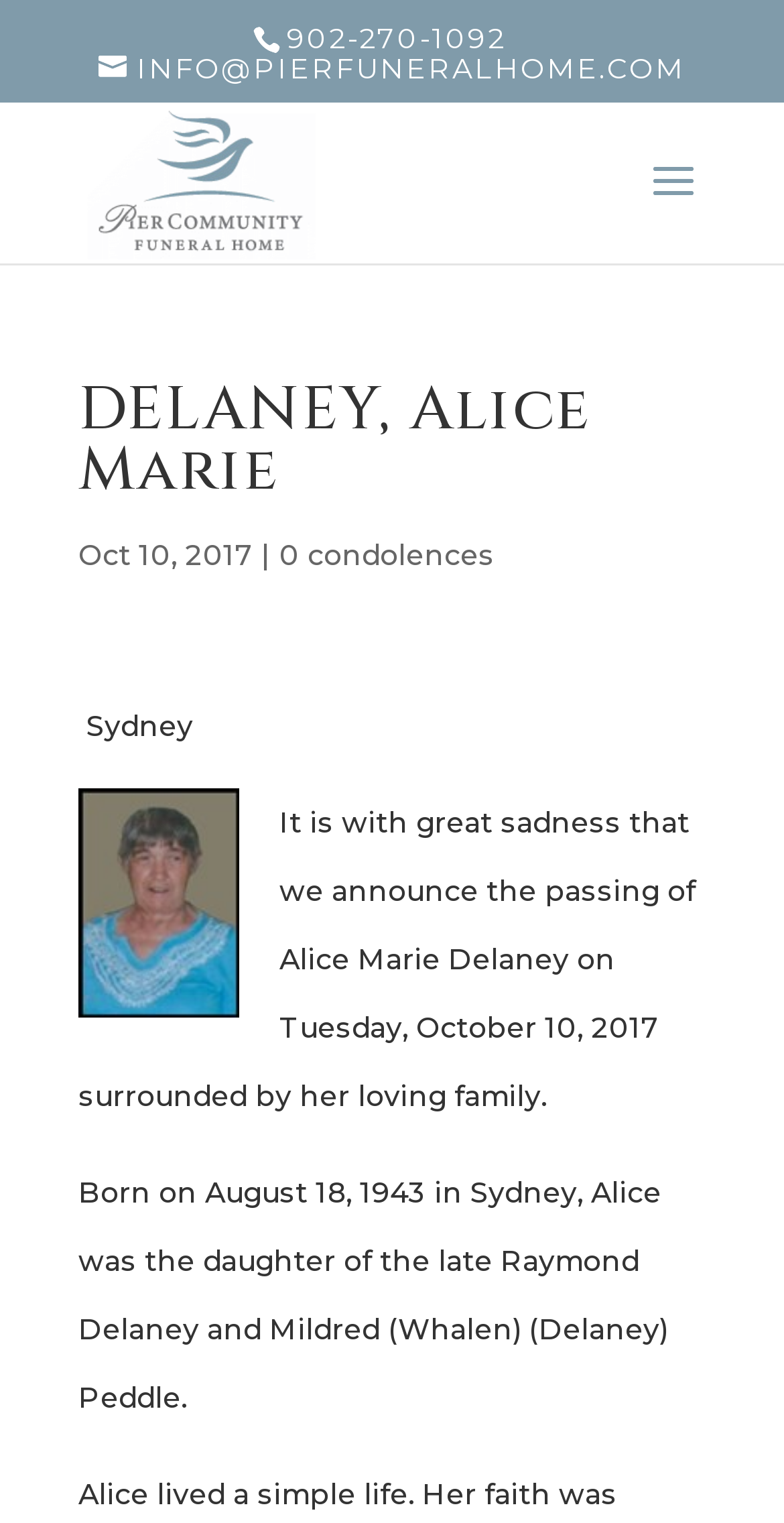Can you find and generate the webpage's heading?

DELANEY, Alice Marie